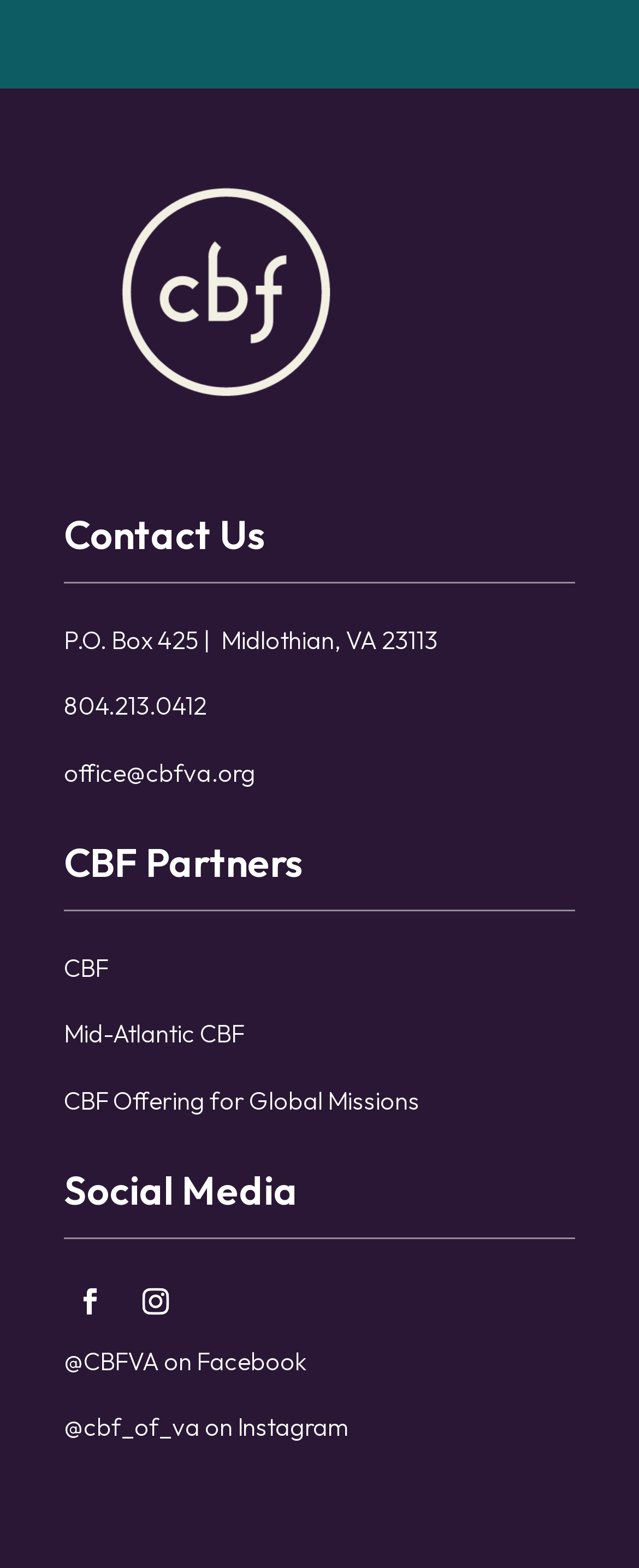How many social media links are there?
Please use the visual content to give a single word or phrase answer.

2